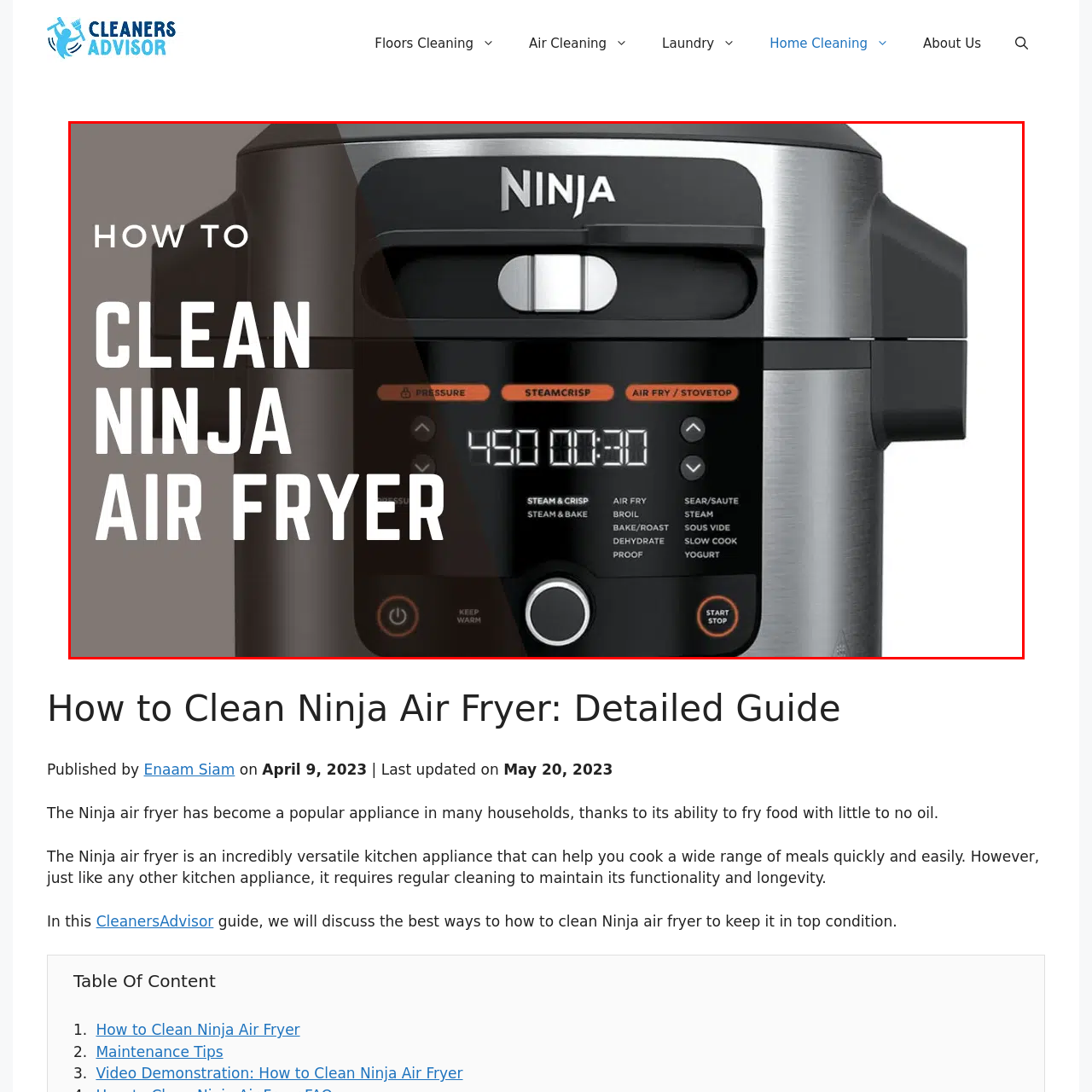What is the purpose of the bold caption accompanying the image?
Focus on the image highlighted by the red bounding box and give a comprehensive answer using the details from the image.

The bold caption 'How To Clean Ninja Air Fryer' accompanying the image emphasizes the importance of maintaining this popular kitchen appliance, highlighting the need for regular cleaning to ensure its optimal performance and longevity.